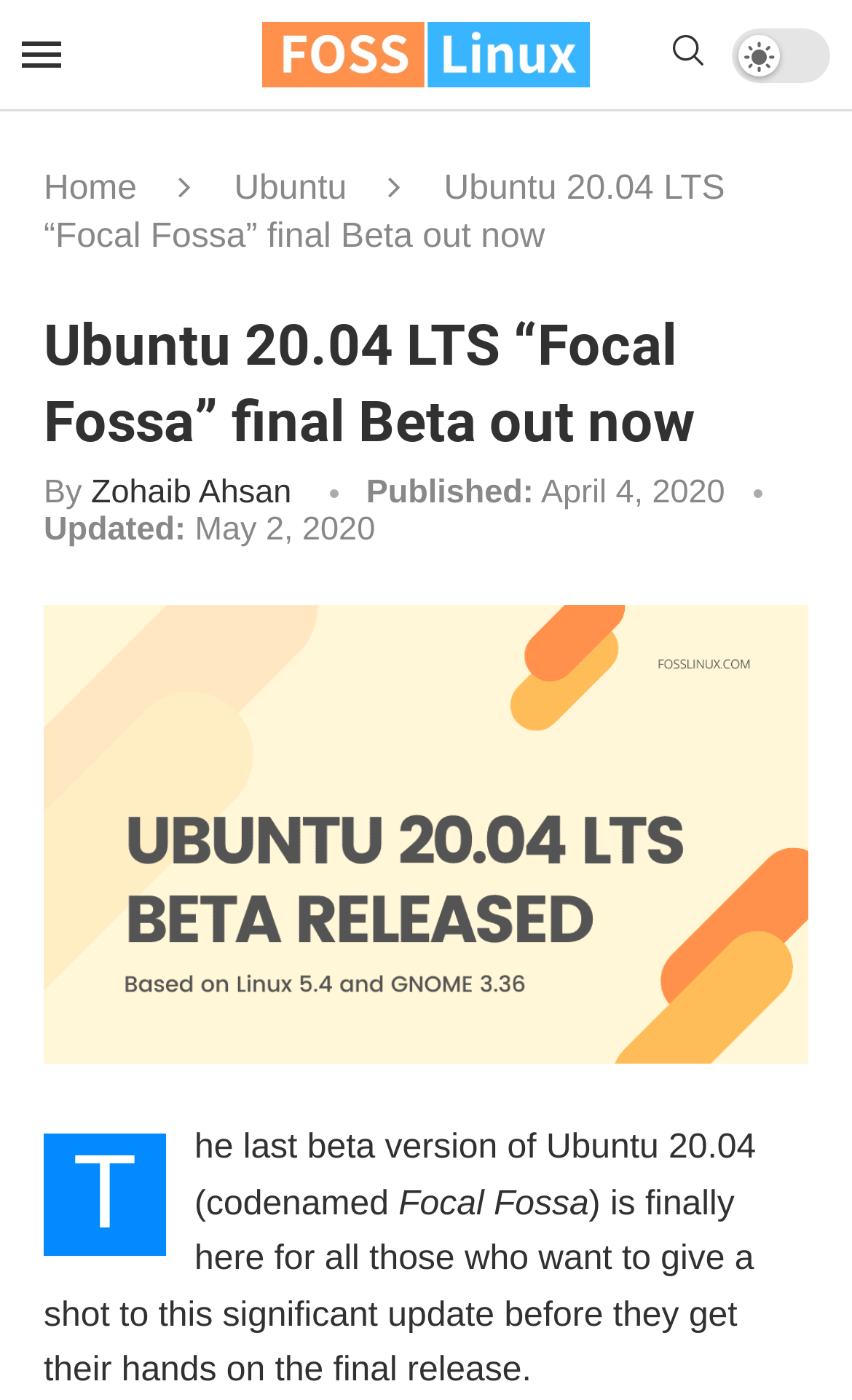Determine the main headline of the webpage and provide its text.

Ubuntu 20.04 LTS “Focal Fossa” final Beta out now